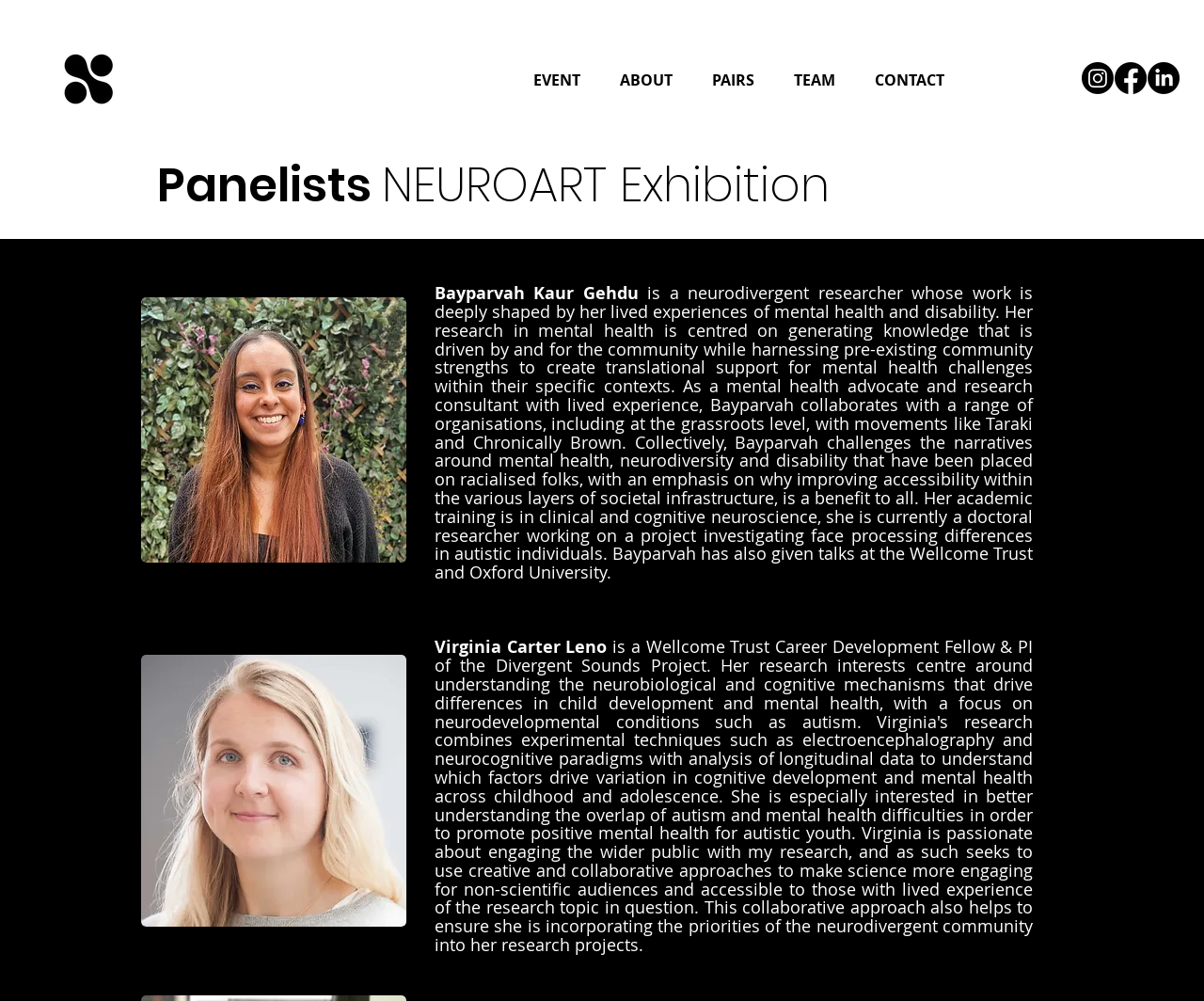Could you highlight the region that needs to be clicked to execute the instruction: "Click the NeuroArt logo"?

[0.05, 0.054, 0.097, 0.104]